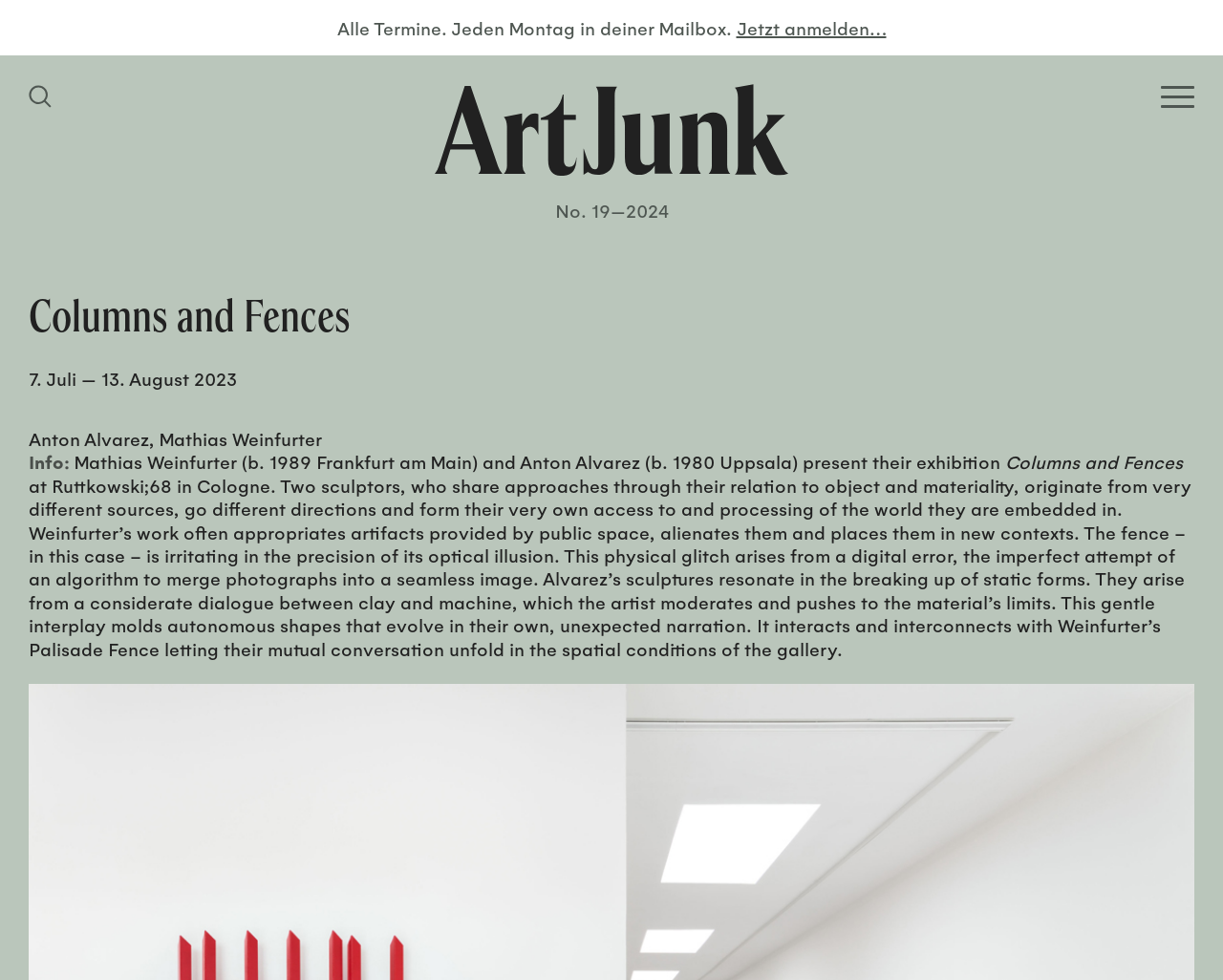Respond to the question below with a single word or phrase: Where is the exhibition taking place?

Ruttkowski;68 in Cologne